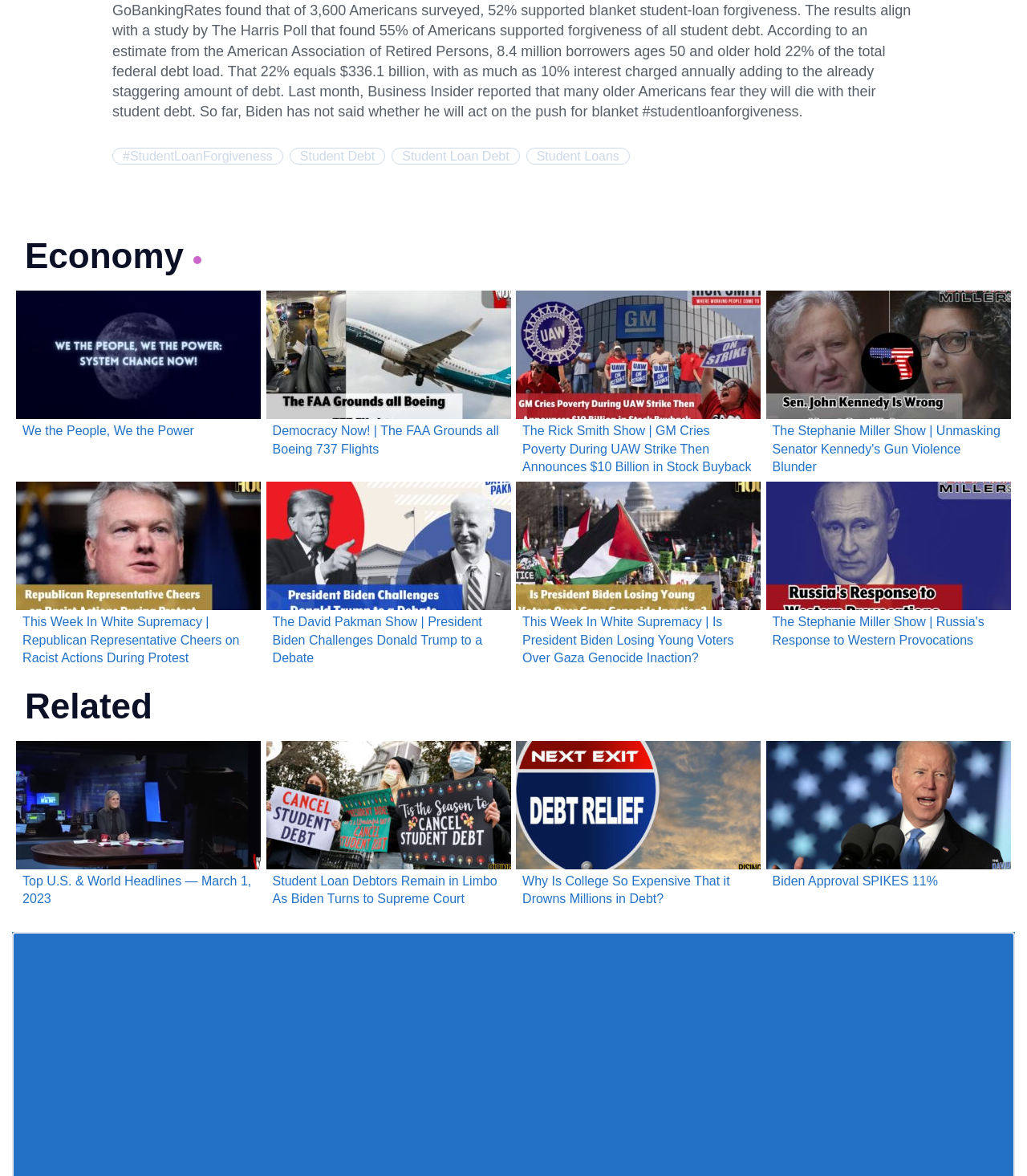Locate the bounding box coordinates of the UI element described by: "Related". Provide the coordinates as four float numbers between 0 and 1, formatted as [left, top, right, bottom].

[0.012, 0.572, 0.988, 0.63]